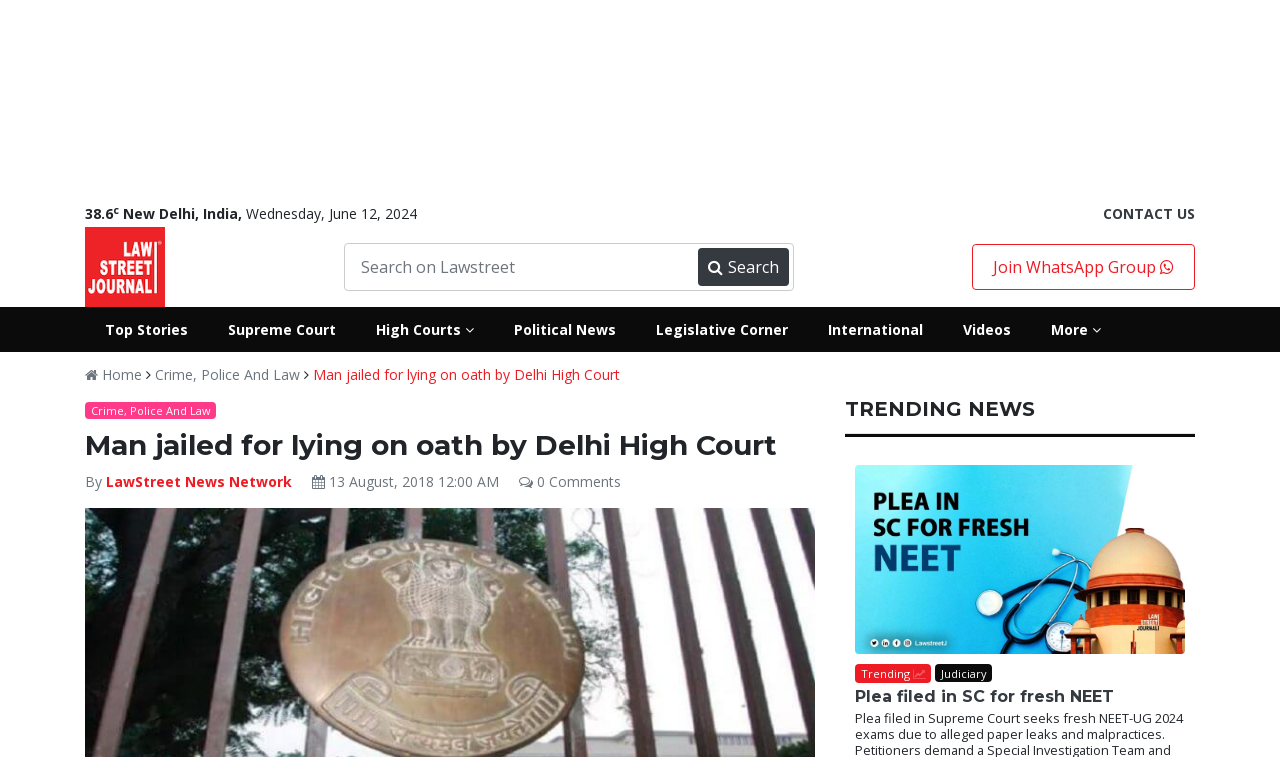Utilize the details in the image to thoroughly answer the following question: What is the category of the news article 'Plea filed in SC for fresh NEET'?

The category of the news article 'Plea filed in SC for fresh NEET' can be found below the article title, where it says 'Judiciary'.